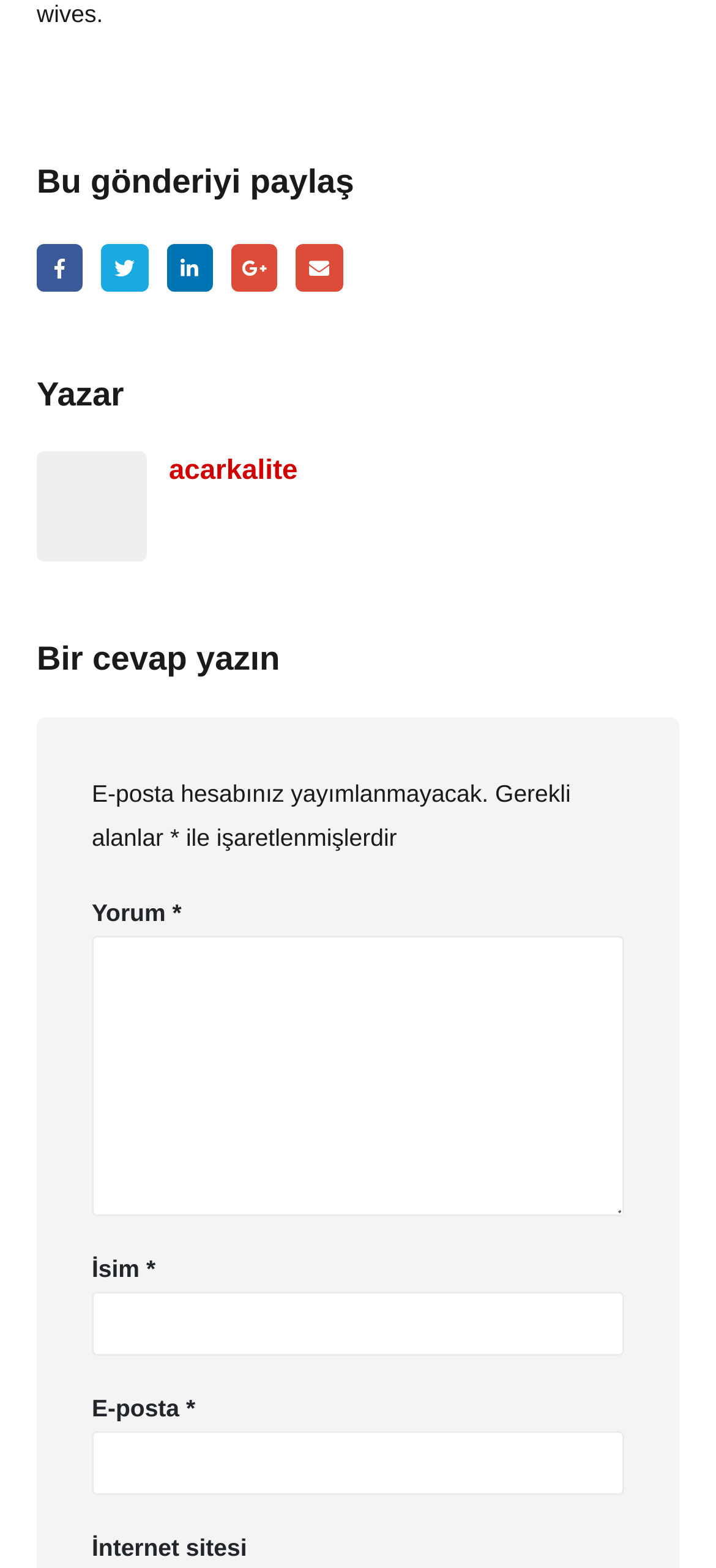Refer to the image and offer a detailed explanation in response to the question: How many social media platforms are available for sharing?

The webpage provides options to share the content on five social media platforms, namely Facebook, Twitter, LinkedIn, Google+, and E-posta, which are represented by their respective icons.